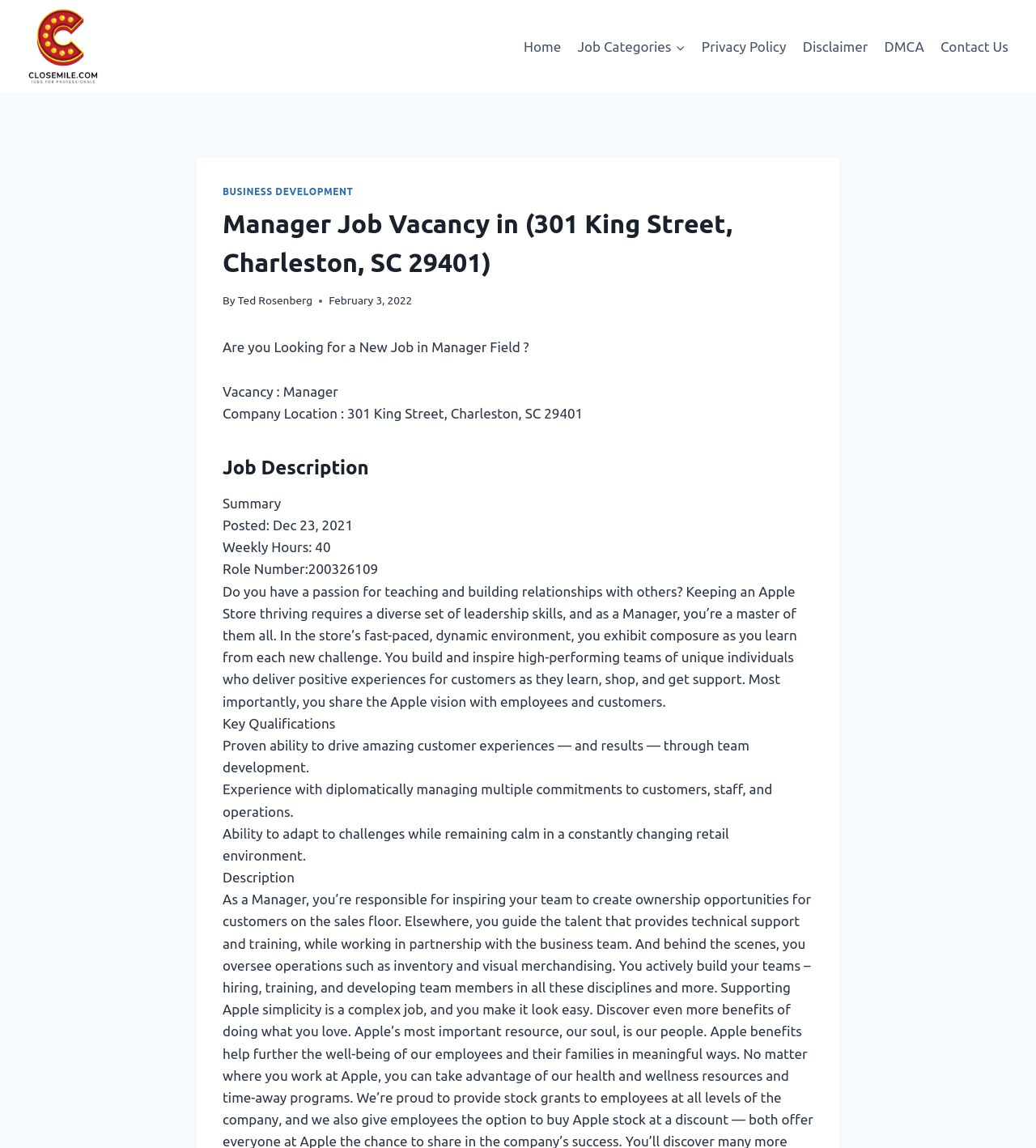Find the bounding box coordinates of the element you need to click on to perform this action: 'Click on Home'. The coordinates should be represented by four float values between 0 and 1, in the format [left, top, right, bottom].

[0.498, 0.024, 0.55, 0.057]